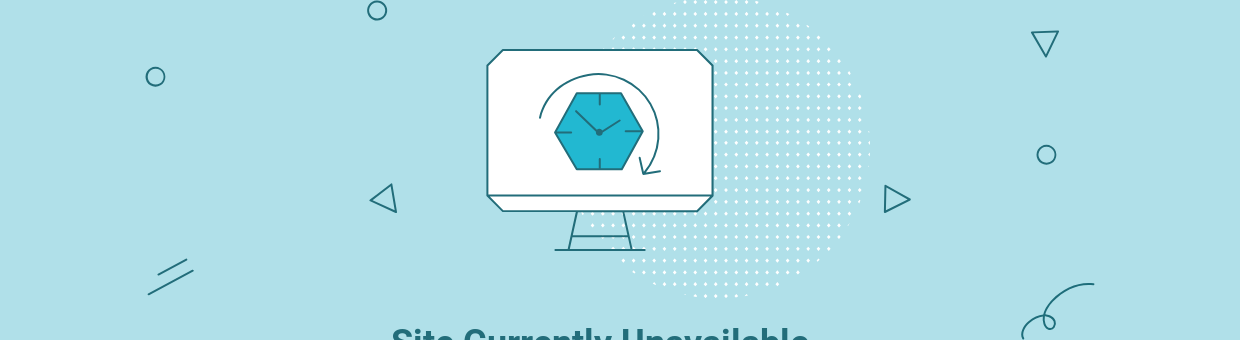Answer the following in one word or a short phrase: 
What is the status of the website?

Unavailable